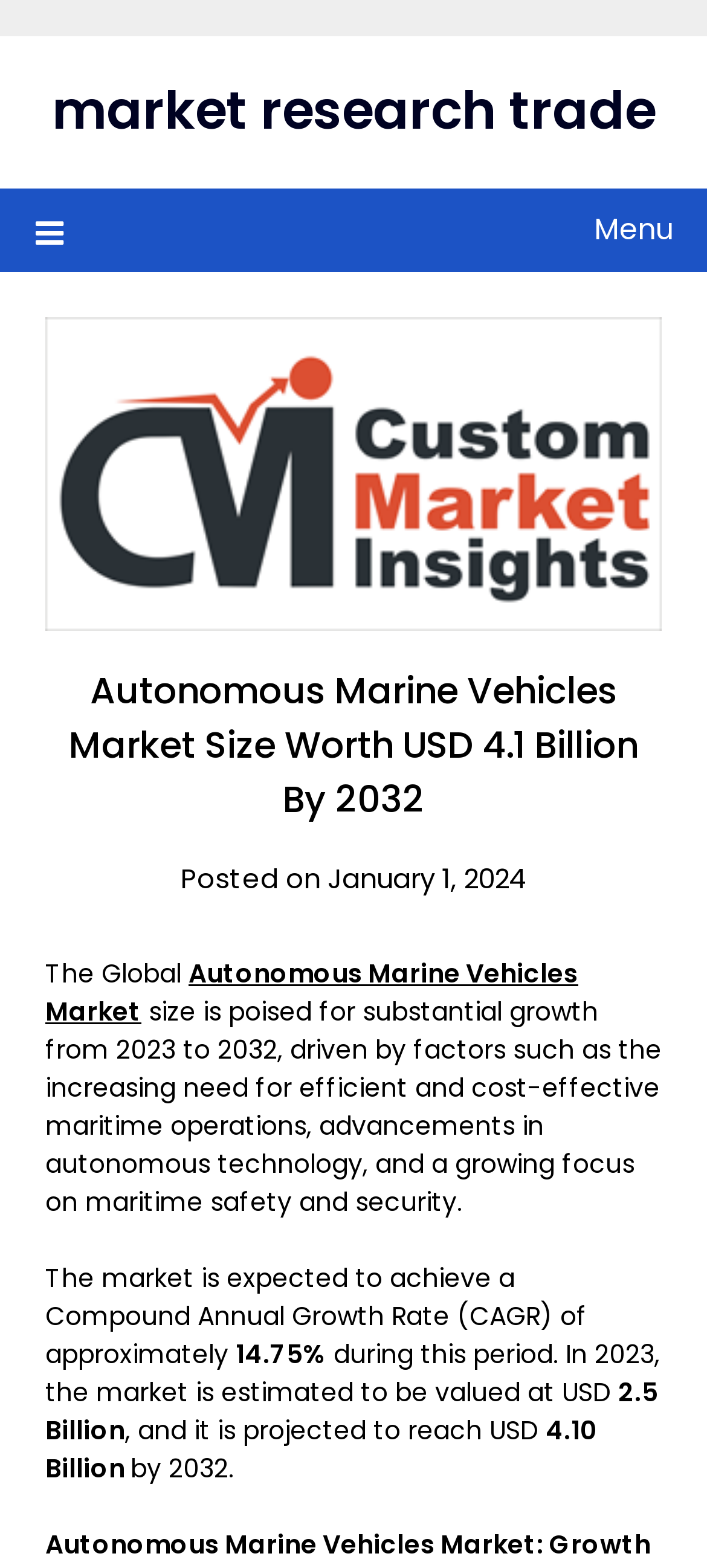What is the estimated market value in 2023?
Carefully analyze the image and provide a thorough answer to the question.

I found the answer by looking at the text that says 'In 2023, the market is estimated to be valued at USD 2.5 Billion'.